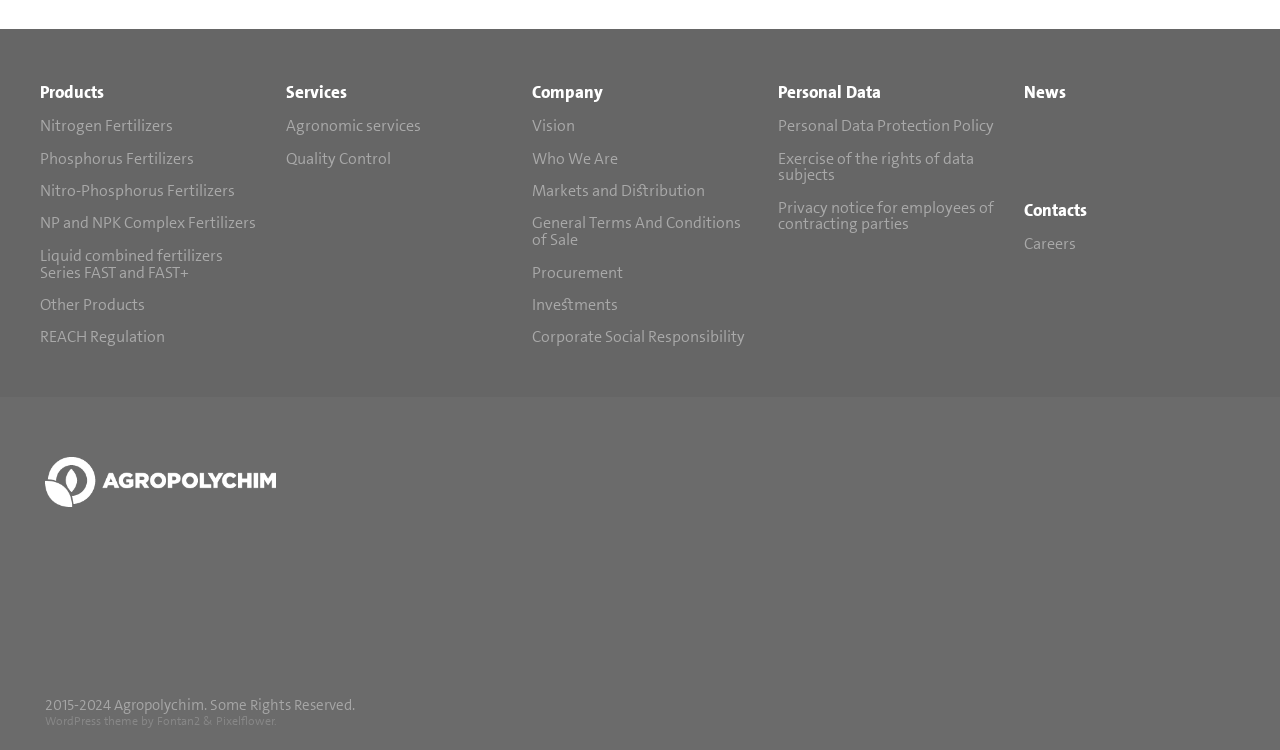Given the description Personal Data Protection Policy, predict the bounding box coordinates of the UI element. Ensure the coordinates are in the format (top-left x, top-left y, bottom-right x, bottom-right y) and all values are between 0 and 1.

[0.608, 0.154, 0.777, 0.182]